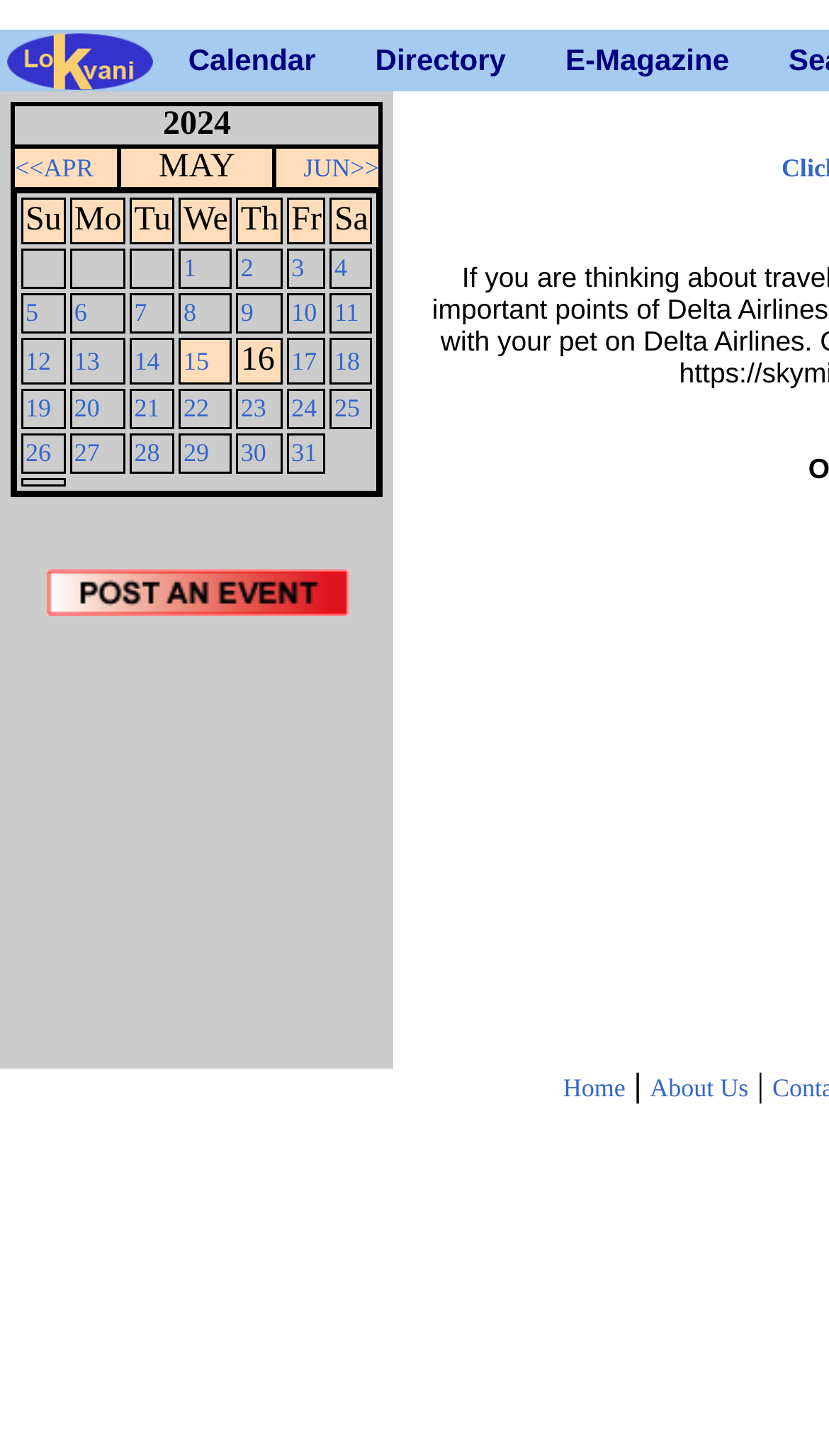How many months can be navigated from the current month?
Answer the question with a single word or phrase by looking at the picture.

2